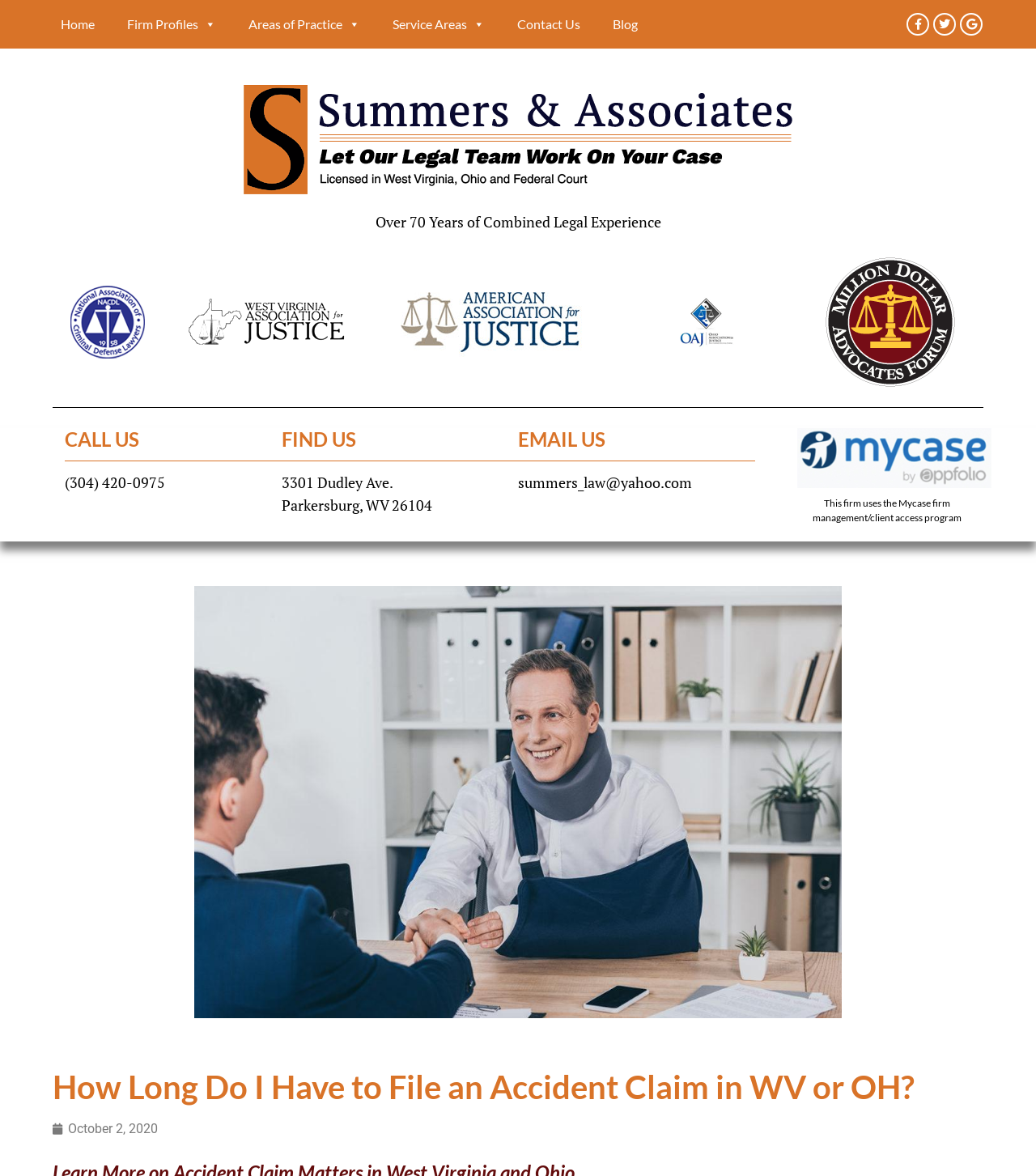Identify the bounding box for the element characterized by the following description: "Areas of Practice".

[0.232, 0.007, 0.355, 0.034]